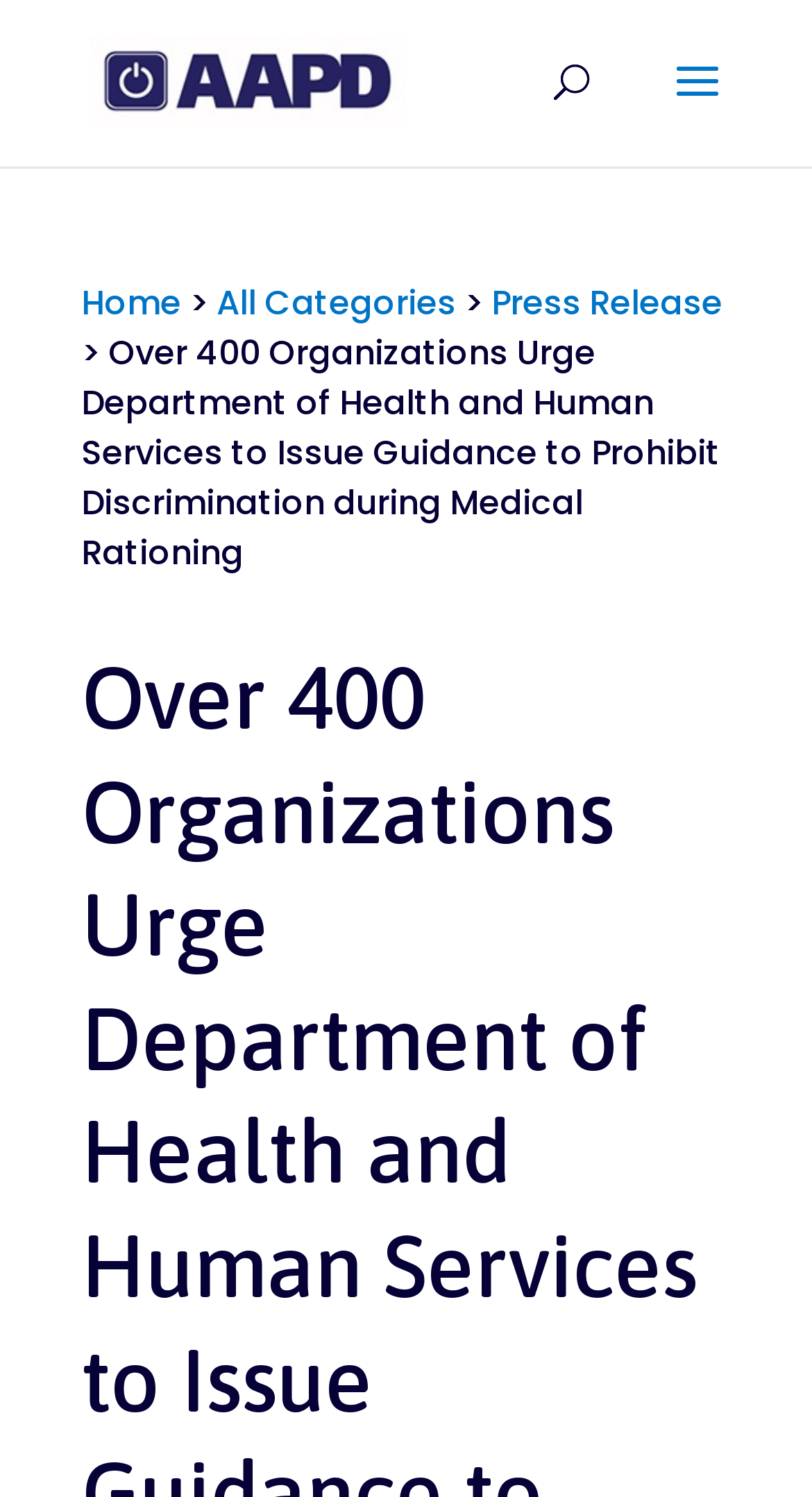Determine the bounding box of the UI component based on this description: "Home". The bounding box coordinates should be four float values between 0 and 1, i.e., [left, top, right, bottom].

[0.1, 0.186, 0.223, 0.218]